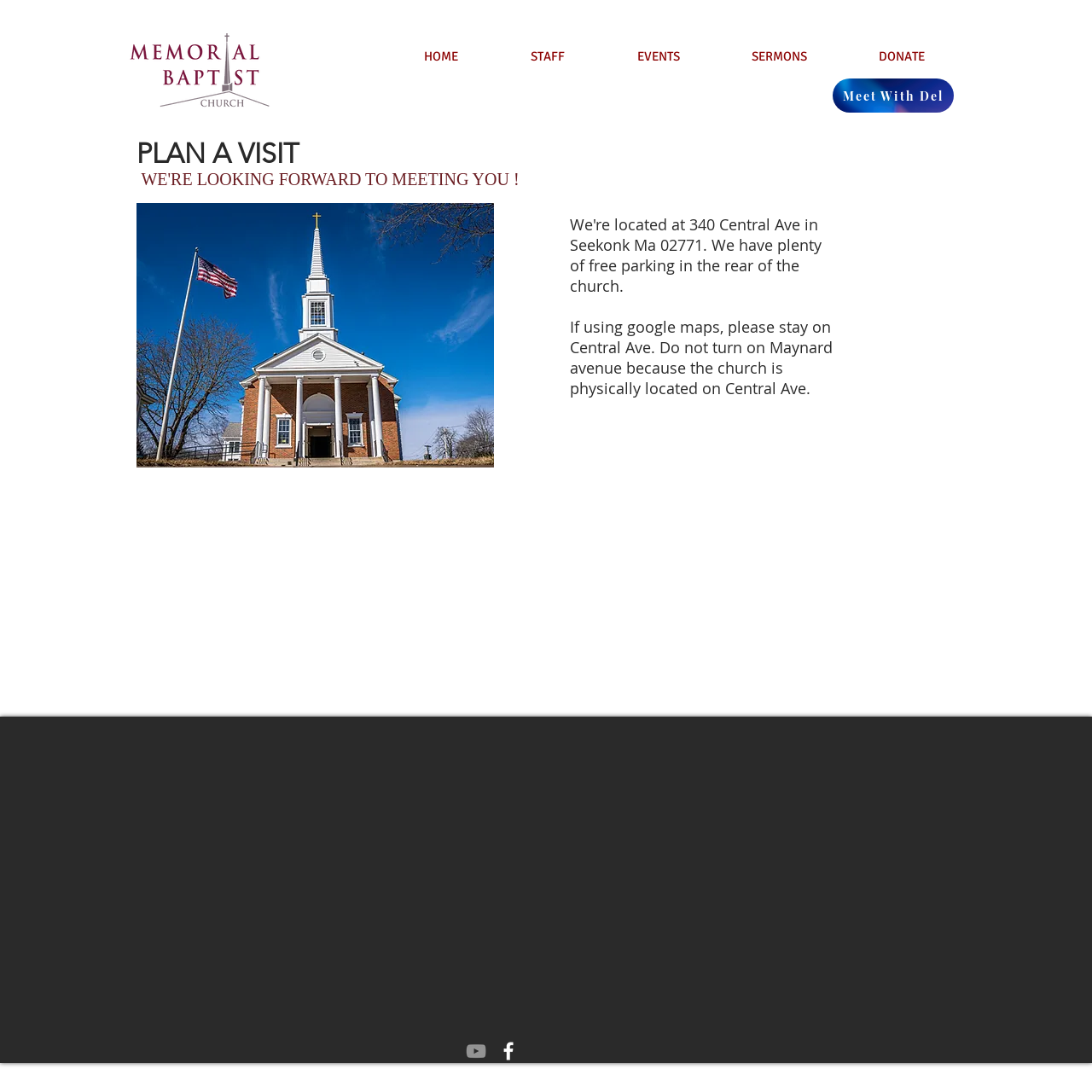With reference to the screenshot, provide a detailed response to the question below:
What is the name of the church?

I found the answer by looking at the StaticText element with the content 'MEMORIAL BAPTIST CHURCH' located at [0.395, 0.748, 0.585, 0.767]. This text is likely to be the name of the church.